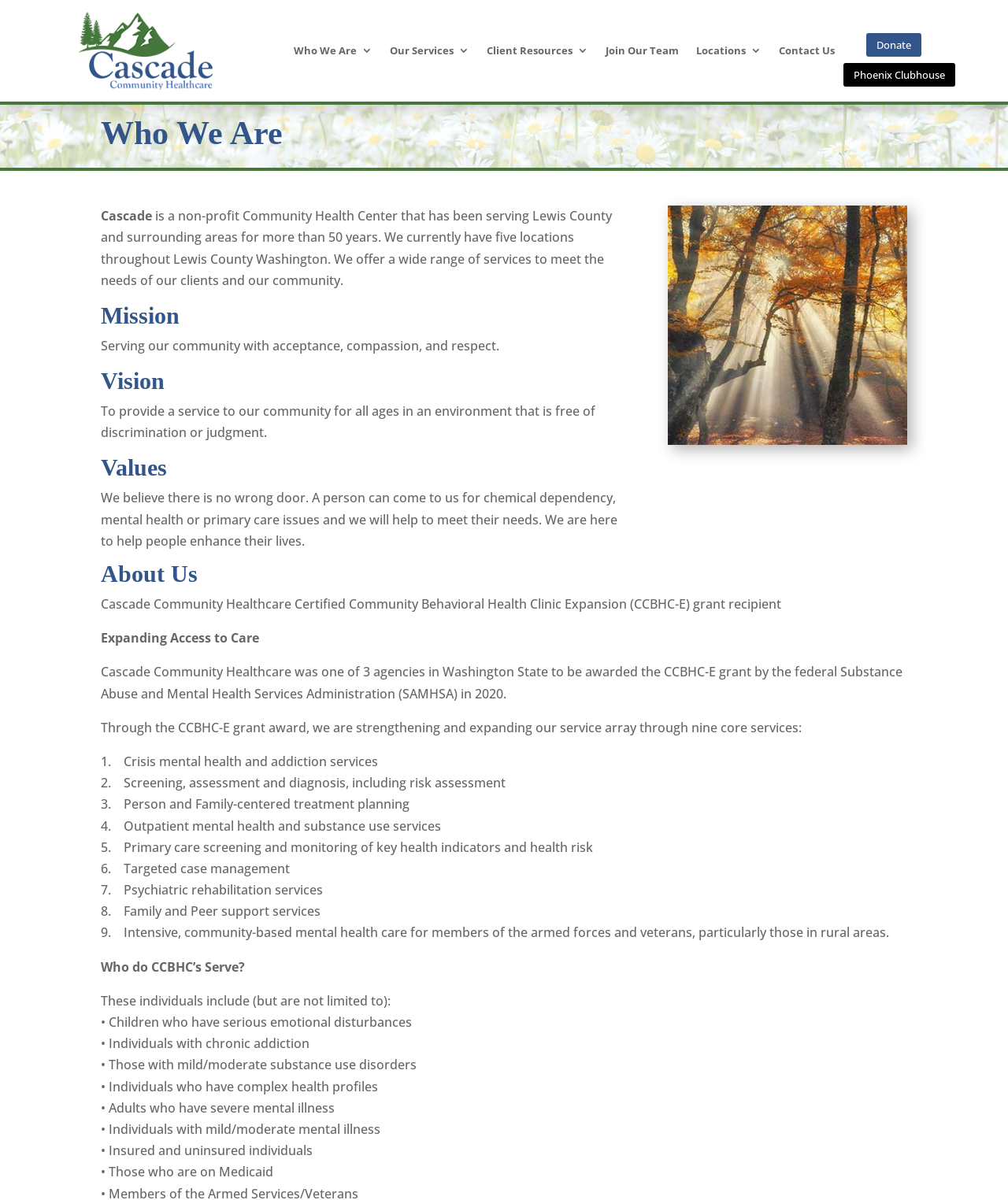Identify the headline of the webpage and generate its text content.

Who We Are